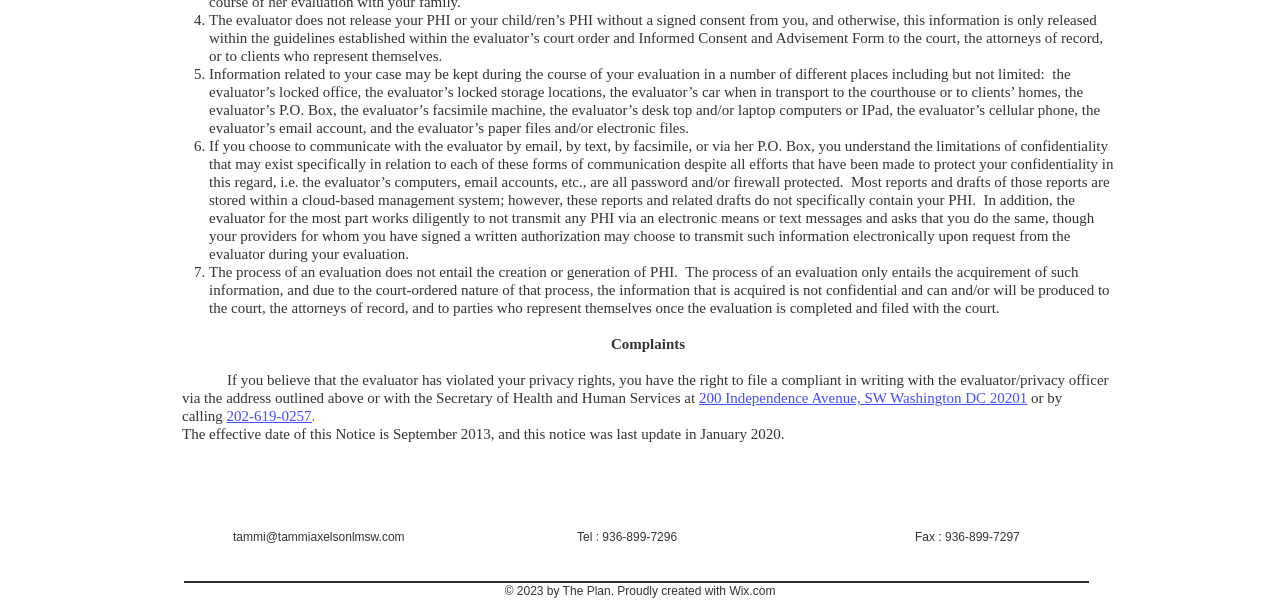When was this notice last updated?
Answer with a single word or phrase, using the screenshot for reference.

January 2020